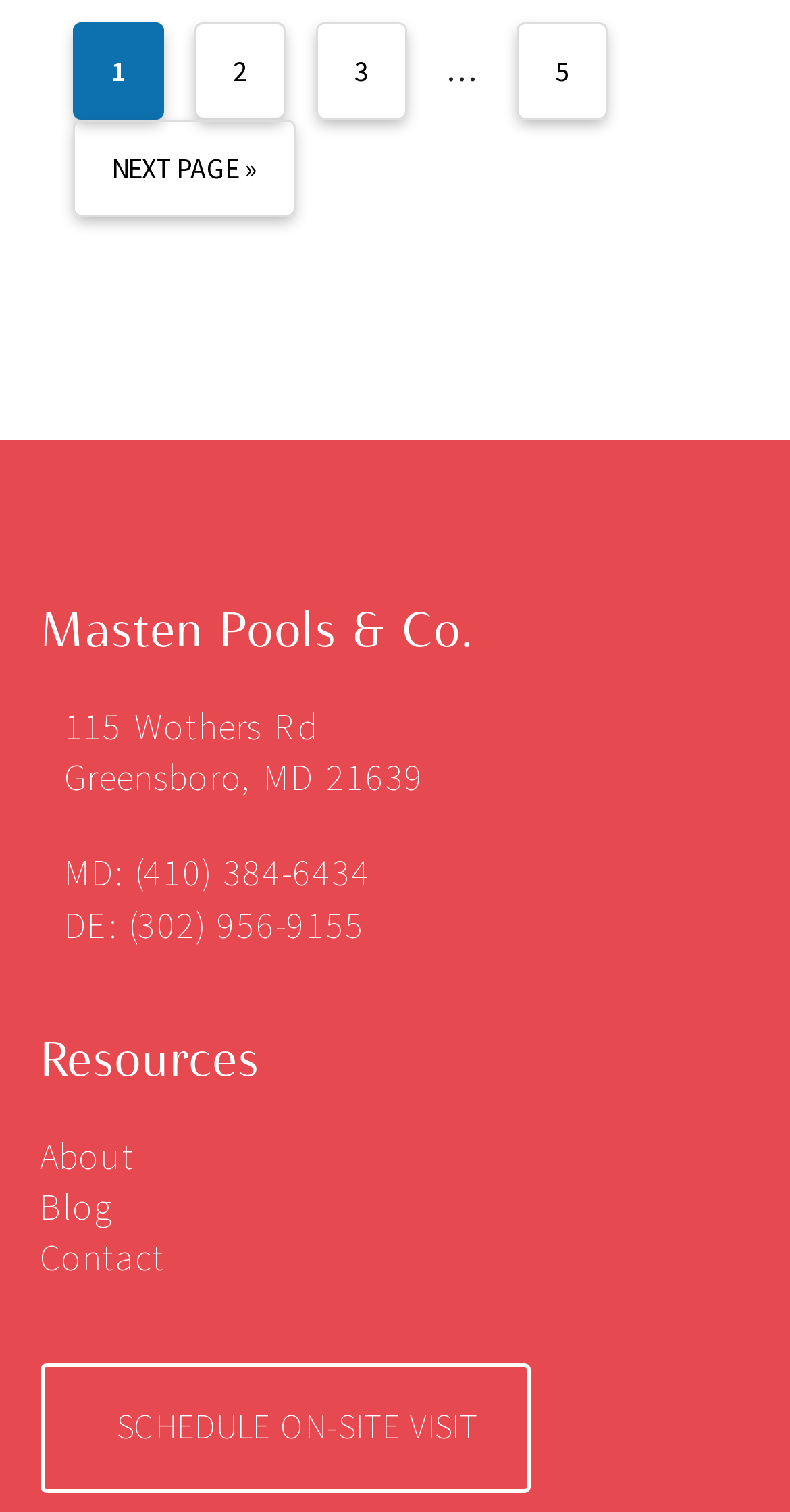Indicate the bounding box coordinates of the element that needs to be clicked to satisfy the following instruction: "schedule on-site visit". The coordinates should be four float numbers between 0 and 1, i.e., [left, top, right, bottom].

[0.05, 0.902, 0.673, 0.987]